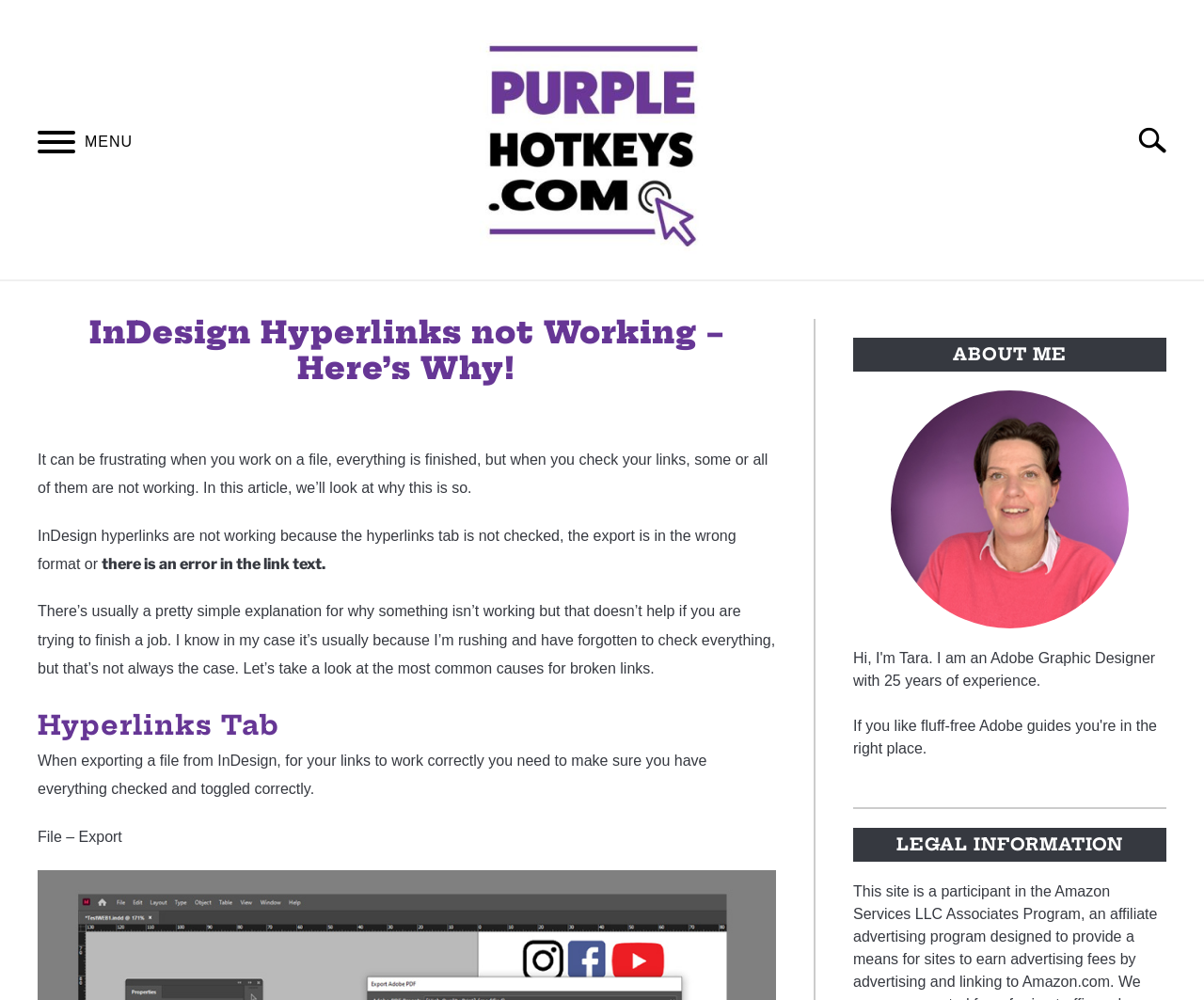Determine the bounding box coordinates for the area that needs to be clicked to fulfill this task: "Click the menu button". The coordinates must be given as four float numbers between 0 and 1, i.e., [left, top, right, bottom].

[0.016, 0.111, 0.078, 0.178]